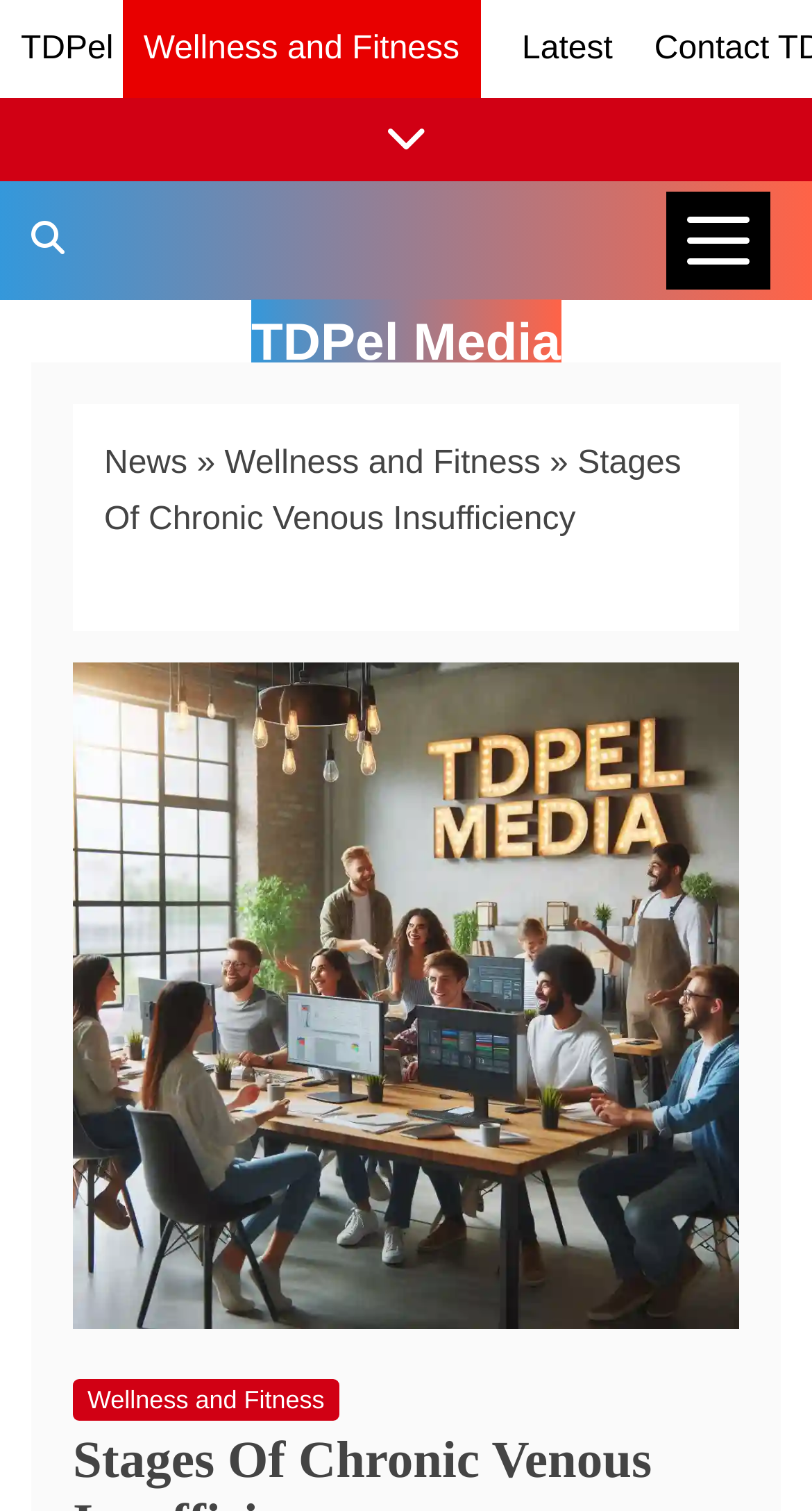Identify the bounding box coordinates for the element you need to click to achieve the following task: "Go to Wellness and Fitness page". The coordinates must be four float values ranging from 0 to 1, formatted as [left, top, right, bottom].

[0.276, 0.295, 0.666, 0.319]